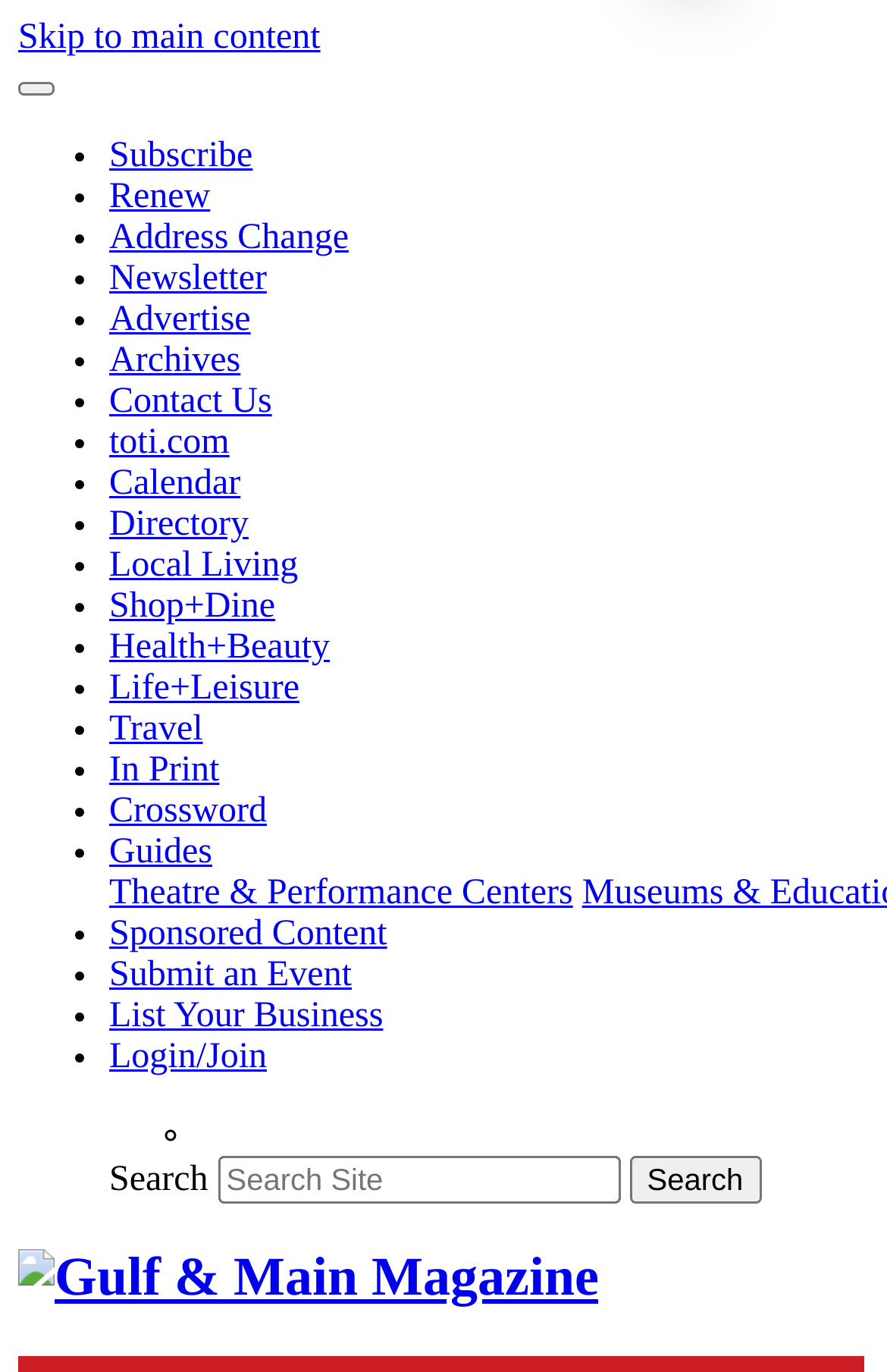Determine the bounding box coordinates of the section I need to click to execute the following instruction: "Search". Provide the coordinates as four float numbers between 0 and 1, i.e., [left, top, right, bottom].

[0.709, 0.842, 0.858, 0.877]